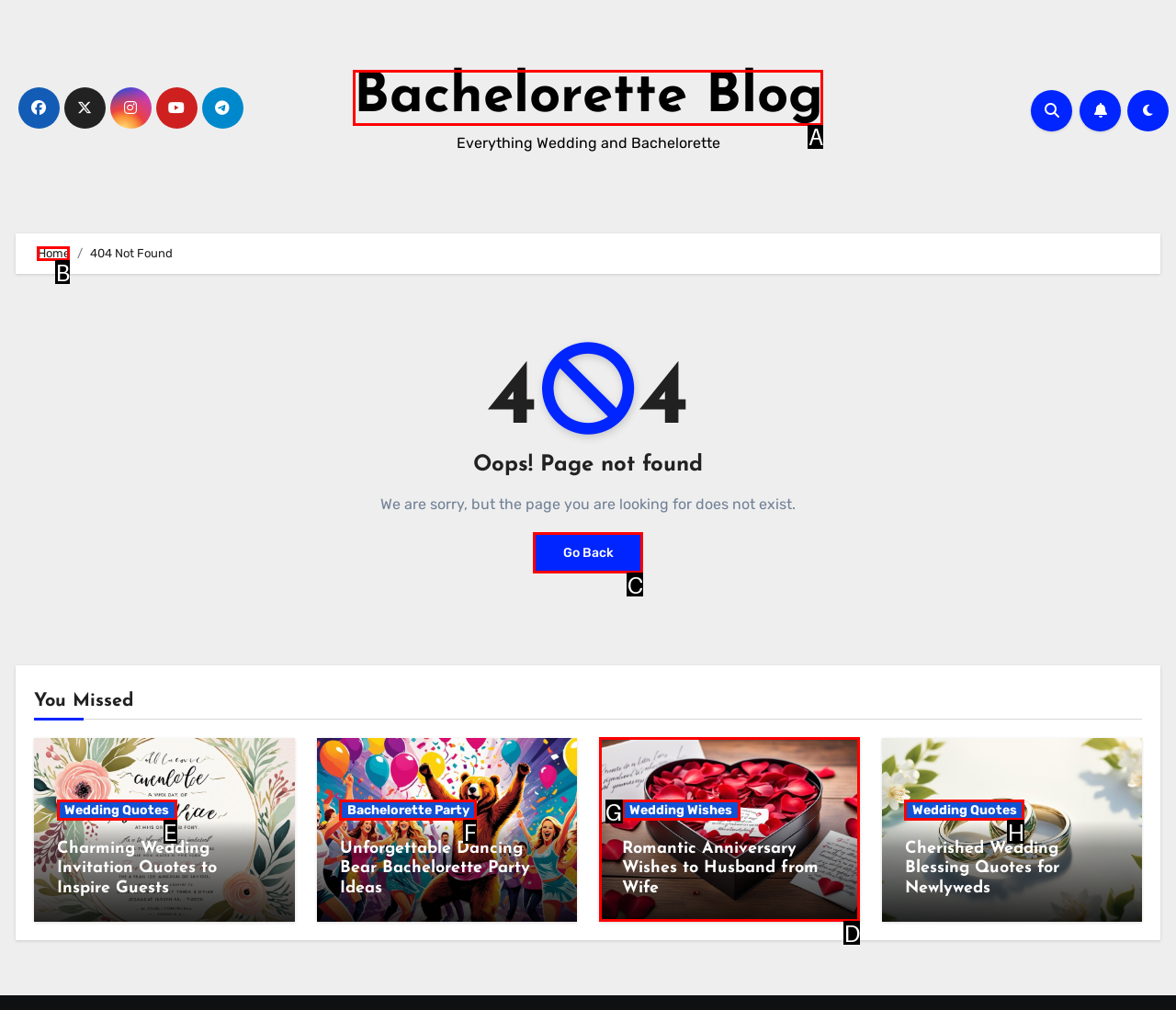Determine which option should be clicked to carry out this task: Click the Home link
State the letter of the correct choice from the provided options.

B